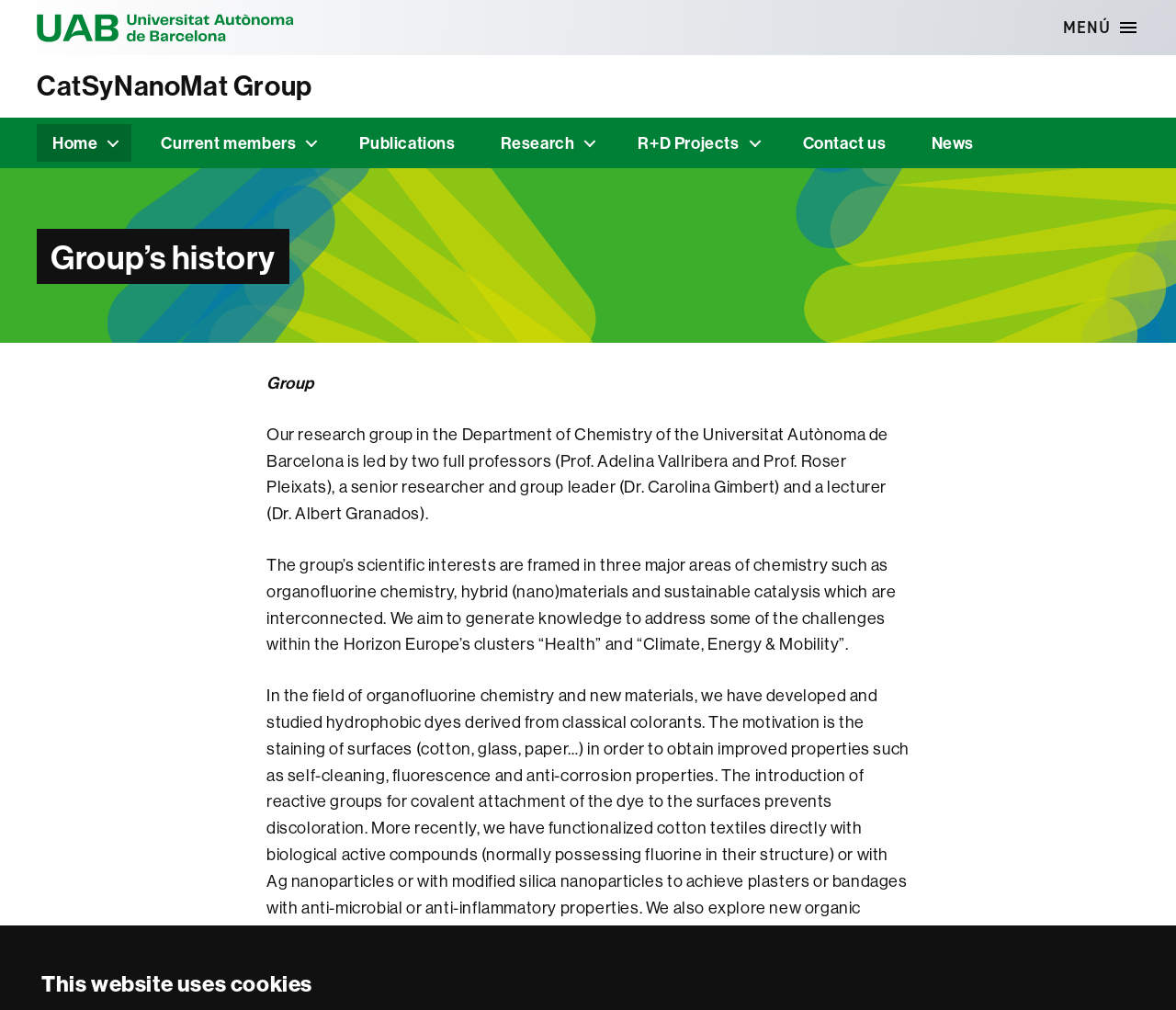Identify the bounding box of the HTML element described as: "Current members".

[0.124, 0.123, 0.281, 0.16]